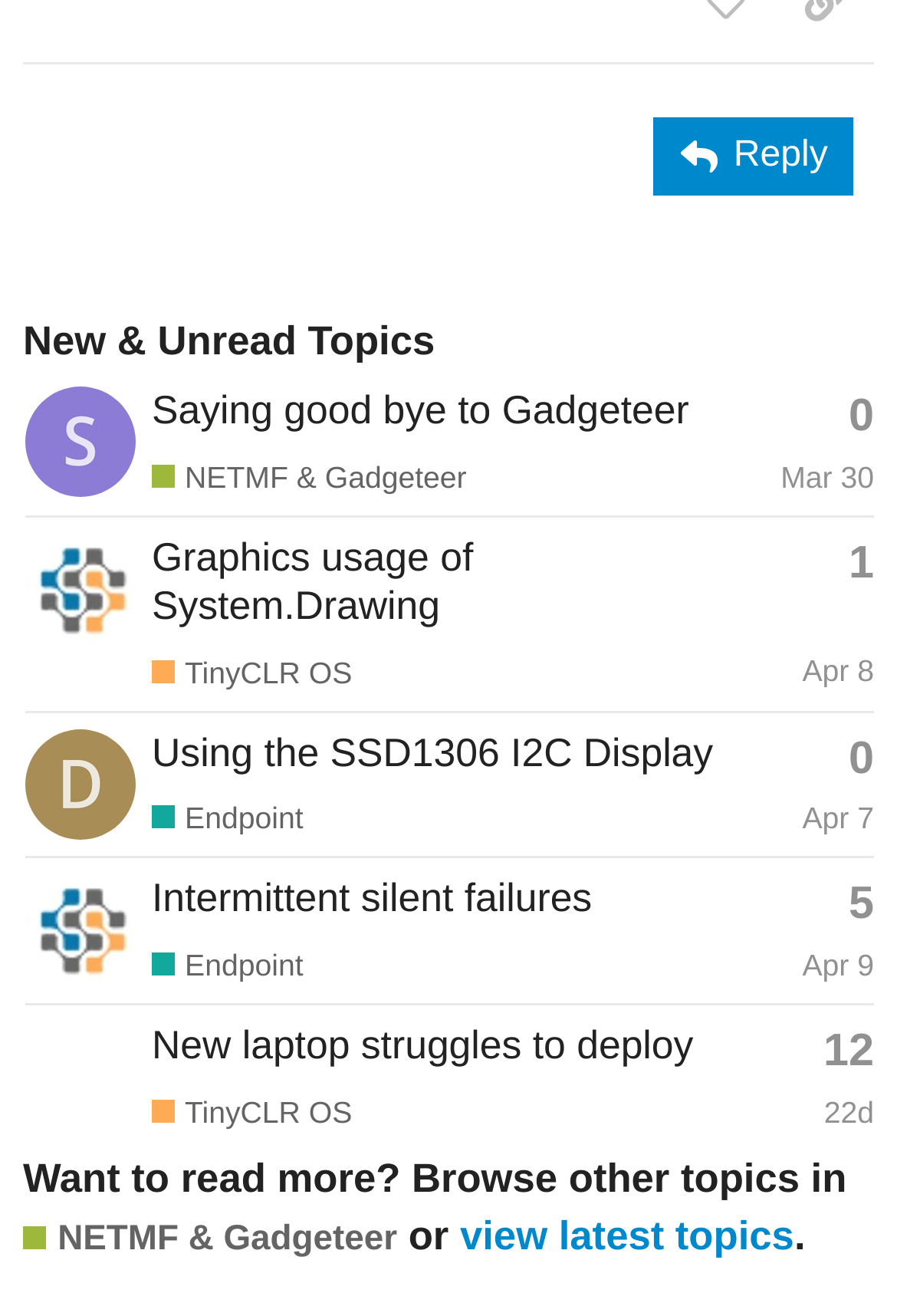Please identify the bounding box coordinates of the area I need to click to accomplish the following instruction: "Browse topics in 'NETMF & Gadgeteer'".

[0.026, 0.922, 0.443, 0.96]